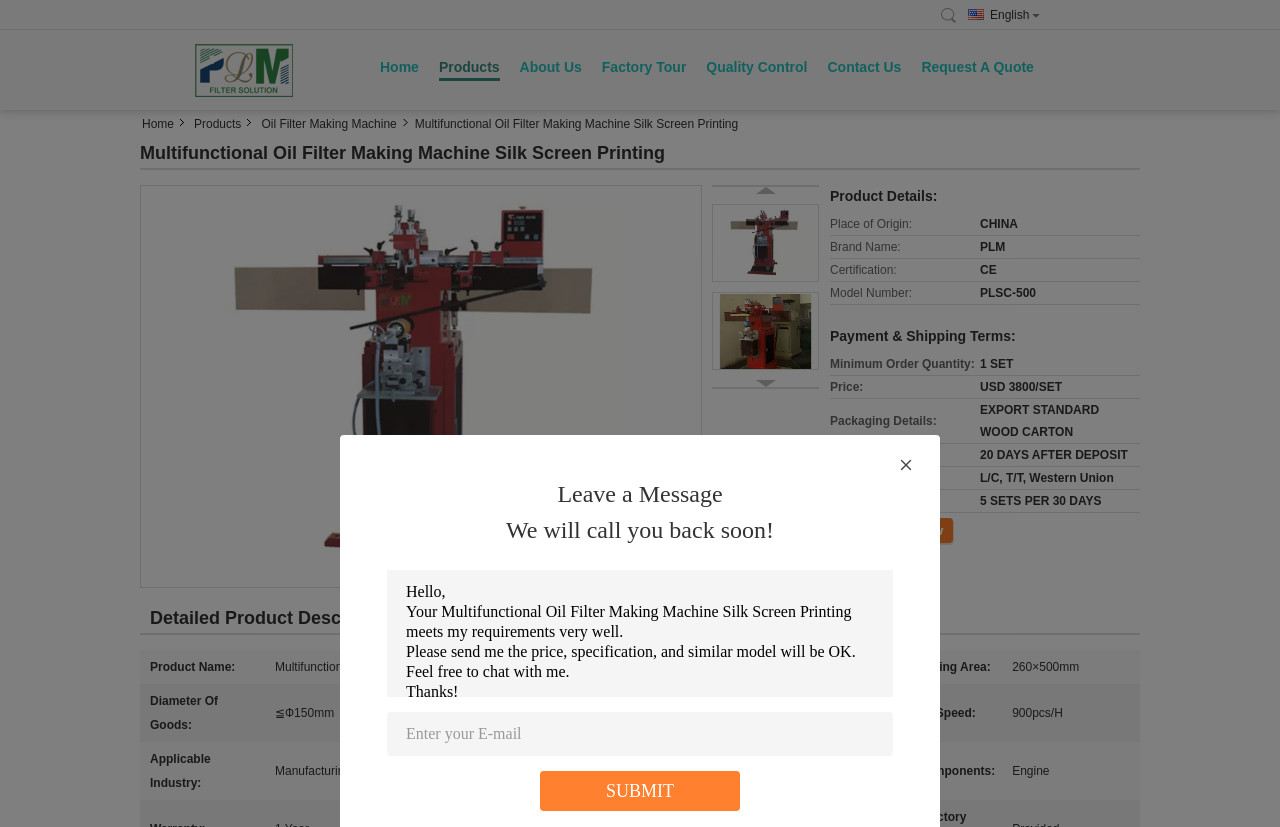Provide your answer in a single word or phrase: 
What is the minimum order quantity?

1 SET